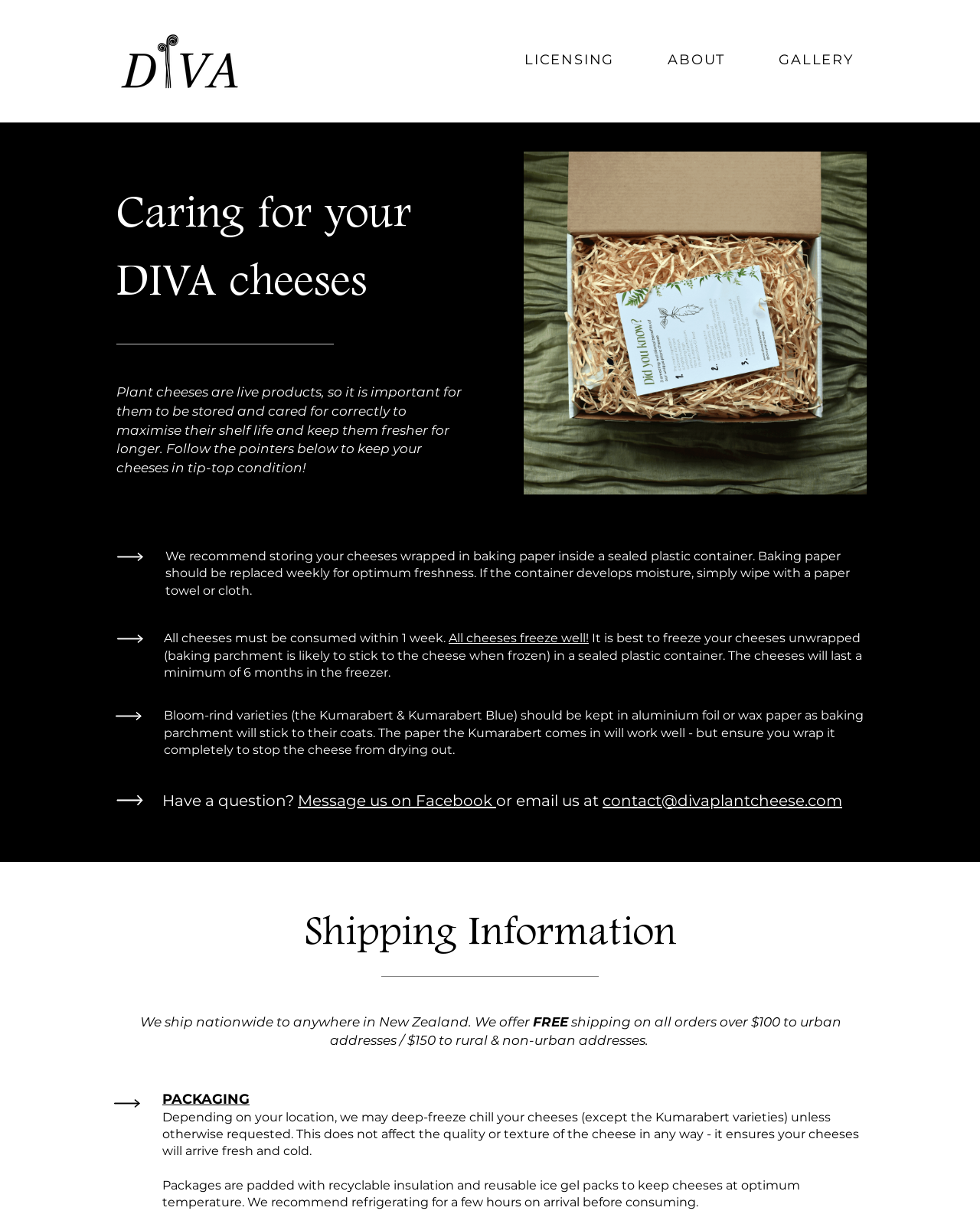Please analyze the image and provide a thorough answer to the question:
Can I freeze my DIVA plant cheese?

The webpage states that all DIVA plant cheeses freeze well. It is best to freeze them unwrapped in a sealed plastic container, and they will last a minimum of 6 months in the freezer.